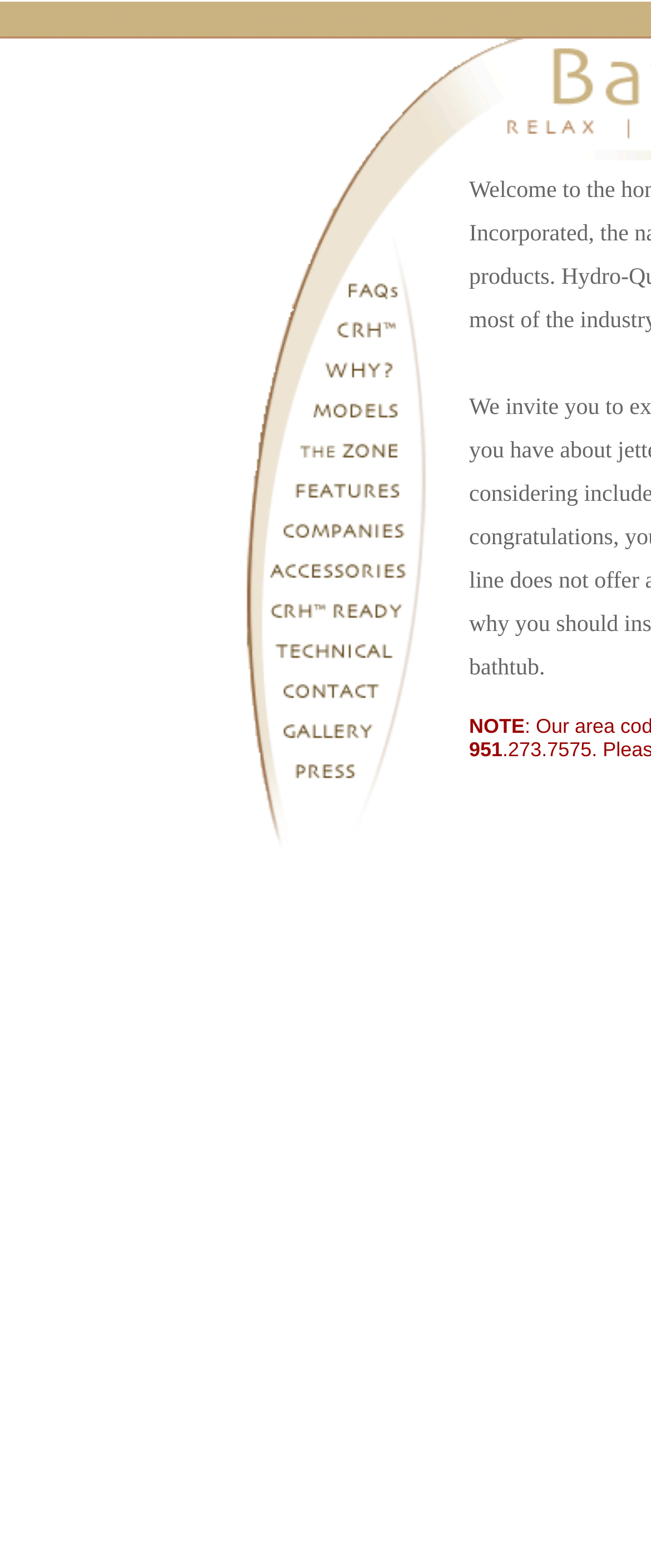Respond to the following question with a brief word or phrase:
What is the number of images on the webpage?

14